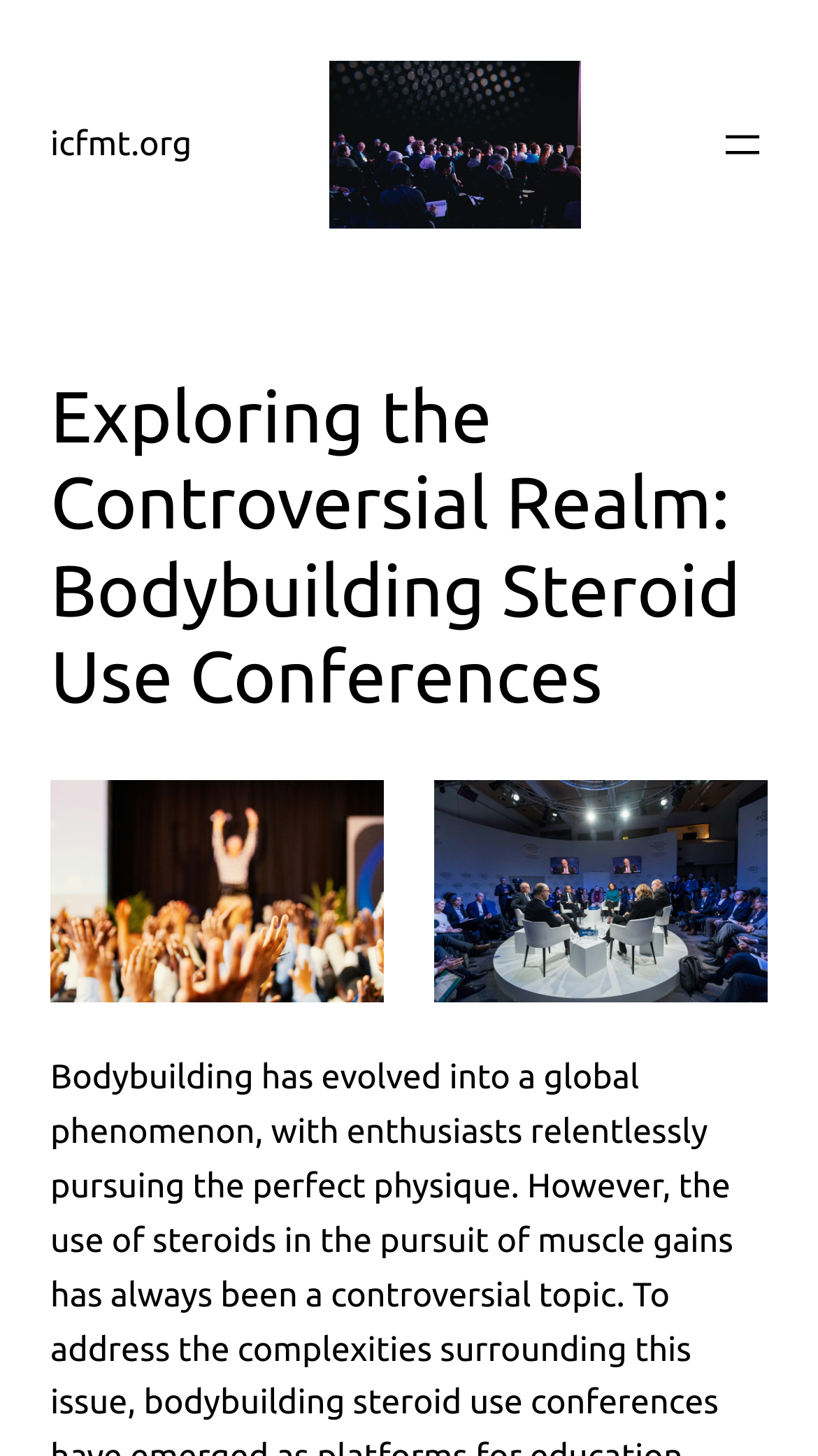Please provide a brief answer to the following inquiry using a single word or phrase:
What is the URL of the website?

icfmt.org